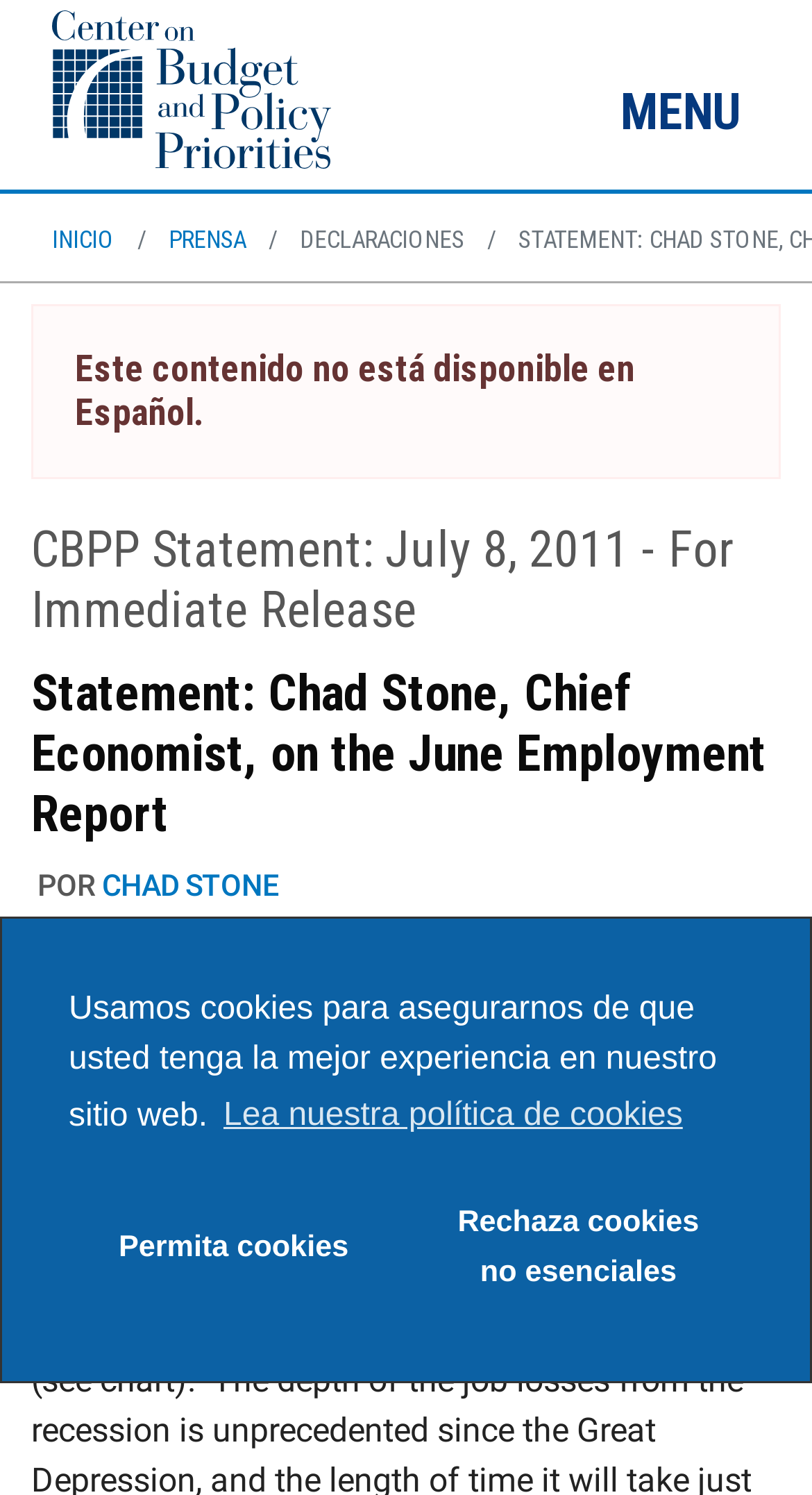Create a full and detailed caption for the entire webpage.

This webpage appears to be a statement from the Center on Budget and Policy Priorities, specifically from Chad Stone, the Chief Economist, regarding the June Employment Report. 

At the top of the page, there is a banner with a navigation menu on the right side, containing links to "Inicio" (Home), "PRENSA" (Press), and a breadcrumb navigation menu. Below the banner, there is a cookie consent dialog with three buttons: "learn more about cookies", "dismiss cookie message", and "deny cookies". 

The main content of the page is divided into sections. The first section has a heading that reads "Statement: Chad Stone, Chief Economist, on the June Employment Report". Below the heading, there is a static text that reads "CBPP Statement: July 8, 2011 - For Immediate Release". 

Following this, there is a section with a static text "POR" and a link to "CHAD STONE". Below this, there is an image with an alternative text "Imagen" and a description "erw-banner-380.jpg". 

The webpage also contains a notice that the content is not available in Spanish.